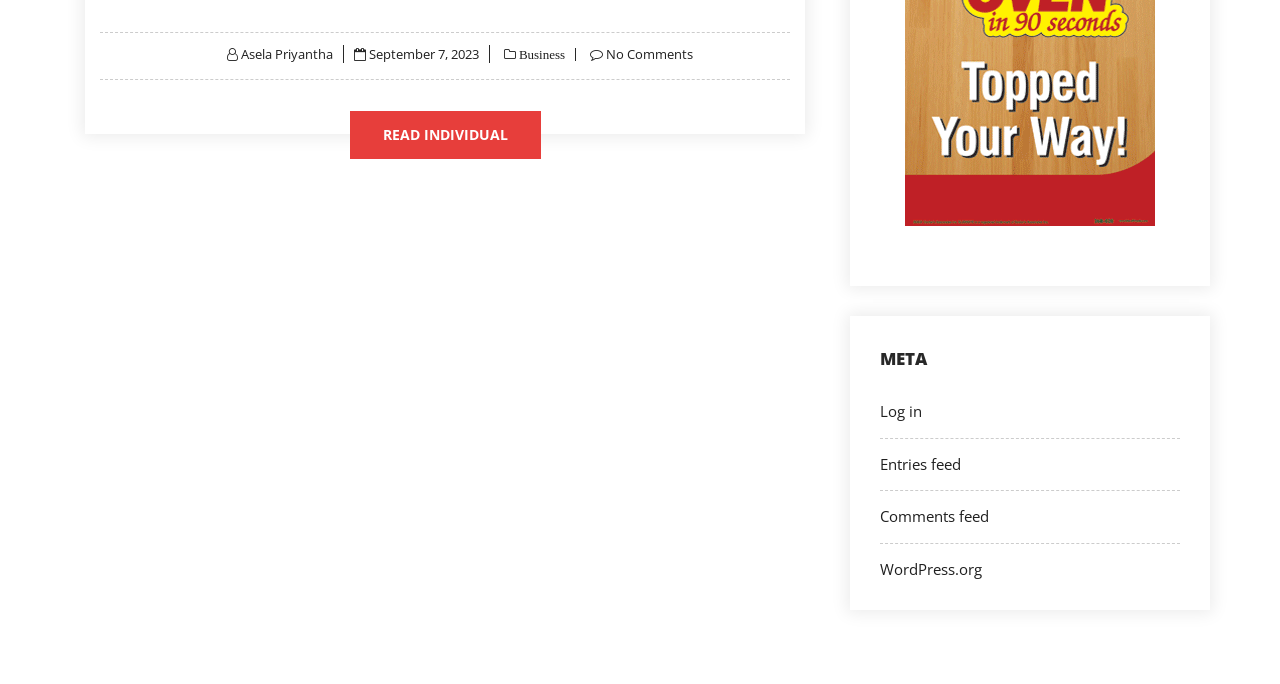What is the author's name?
Using the information from the image, give a concise answer in one word or a short phrase.

Asela Priyantha